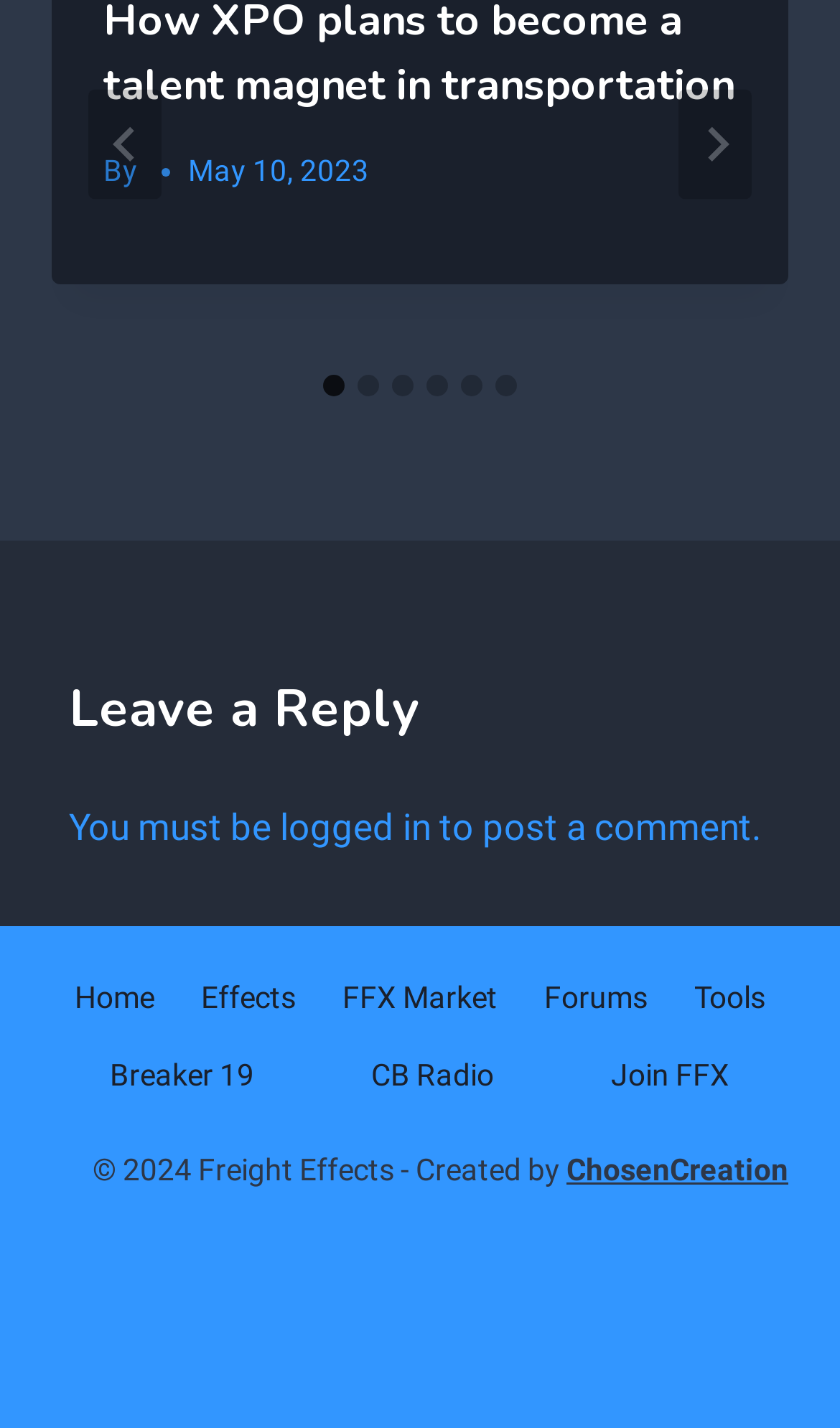Locate the bounding box coordinates of the clickable region necessary to complete the following instruction: "Select slide 2". Provide the coordinates in the format of four float numbers between 0 and 1, i.e., [left, top, right, bottom].

[0.426, 0.262, 0.451, 0.277]